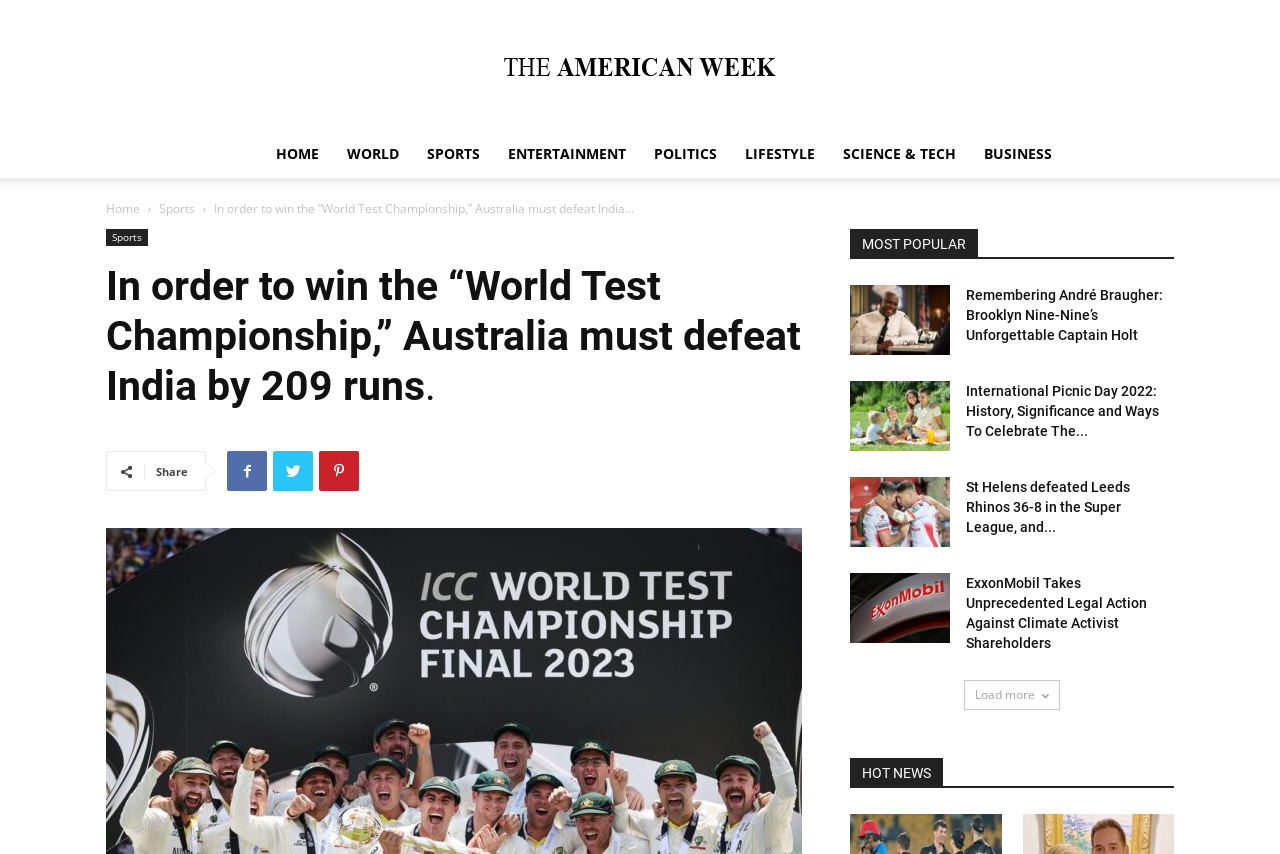Determine the bounding box coordinates of the area to click in order to meet this instruction: "Search for a keyword".

None